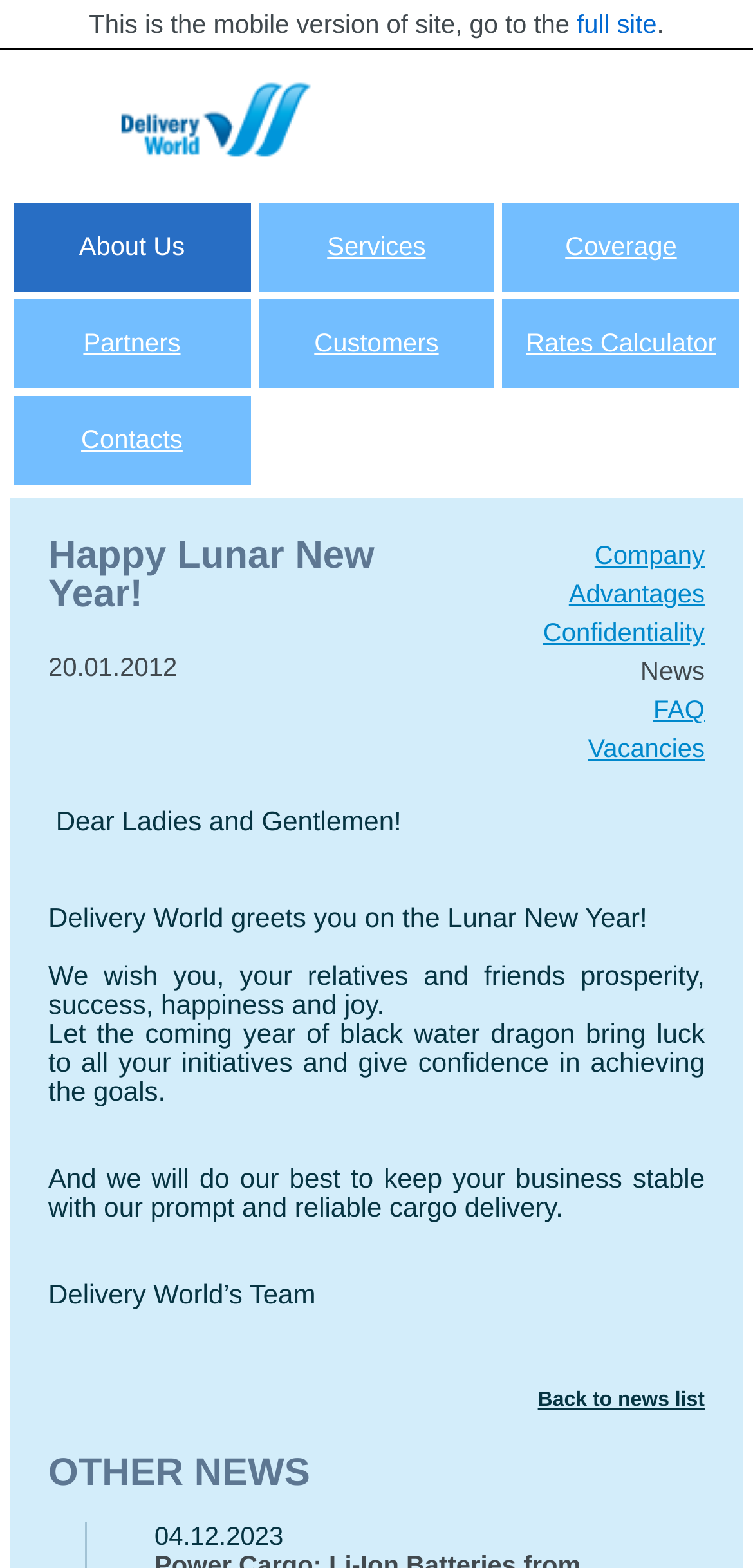Give a detailed explanation of the elements present on the webpage.

The webpage is about Delivery World's greeting on Lunar New Year. At the top, there is a notification stating that this is the mobile version of the site, with an option to switch to the full site. Below this, there are several links to different sections of the website, including "About Us", "Services", "Coverage", "Partners", "Customers", "Rates Calculator", and "Contacts".

The main content of the page is a news article about Delivery World's Lunar New Year greeting. The article is divided into two columns. The left column has a heading "Happy Lunar New Year!" and the date "20.01.2012". The right column has links to other sections of the website, including "Company", "Advantages", "Confidentiality", "News", "FAQ", and "Vacancies".

Below the news article heading, there is a message from Delivery World, wishing readers prosperity, success, happiness, and joy on the Lunar New Year. The message also expresses the company's commitment to providing prompt and reliable cargo delivery. The message is signed off by "Delivery World's Team".

At the bottom of the page, there is a link to go back to the news list, and a section titled "OTHER NEWS" with a date "04.12.2023".